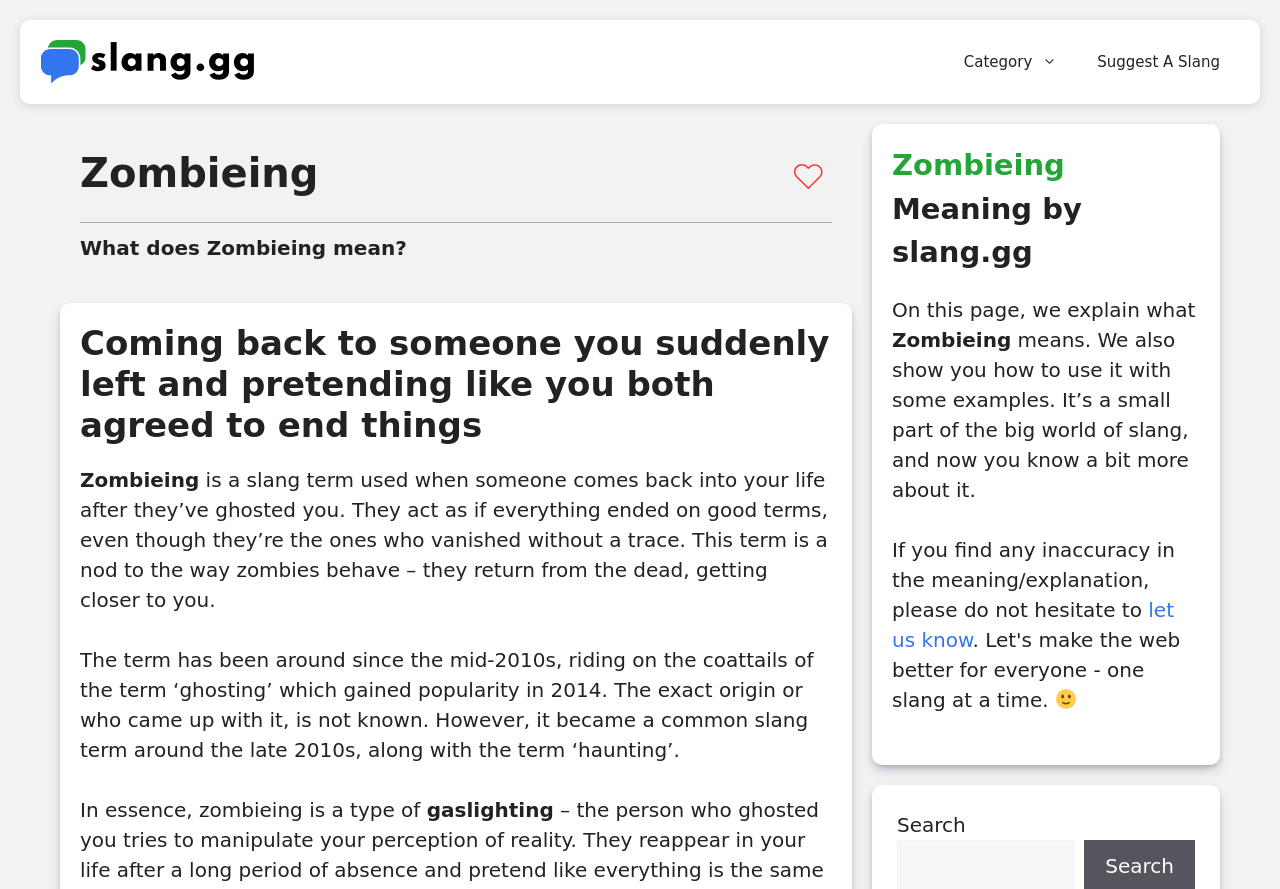Given the element description alt="slang.gg", specify the bounding box coordinates of the corresponding UI element in the format (top-left x, top-left y, bottom-right x, bottom-right y). All values must be between 0 and 1.

[0.031, 0.055, 0.203, 0.082]